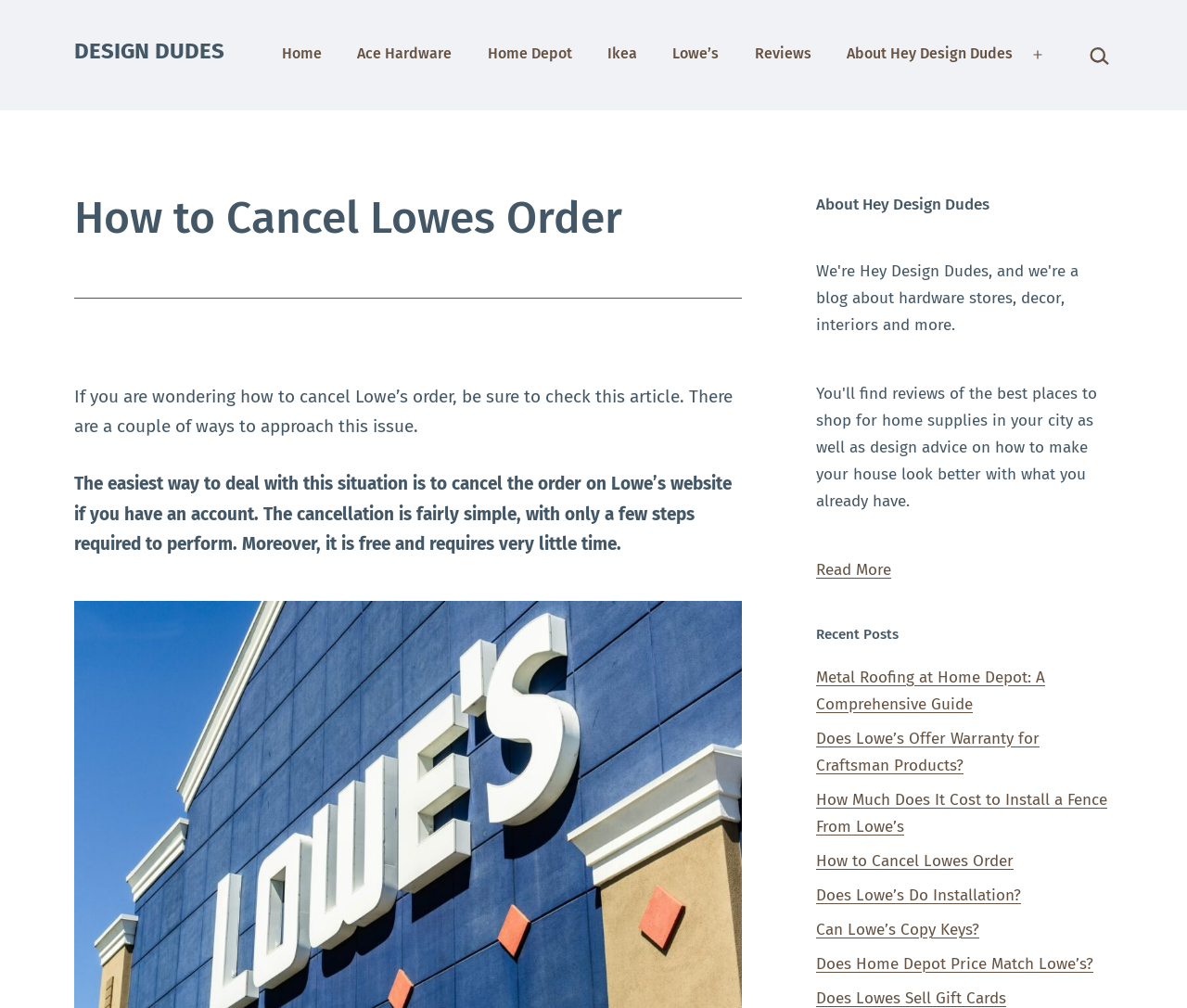What is the easiest way to cancel a Lowe's order?
Please answer the question with a single word or phrase, referencing the image.

Cancel on Lowe's website